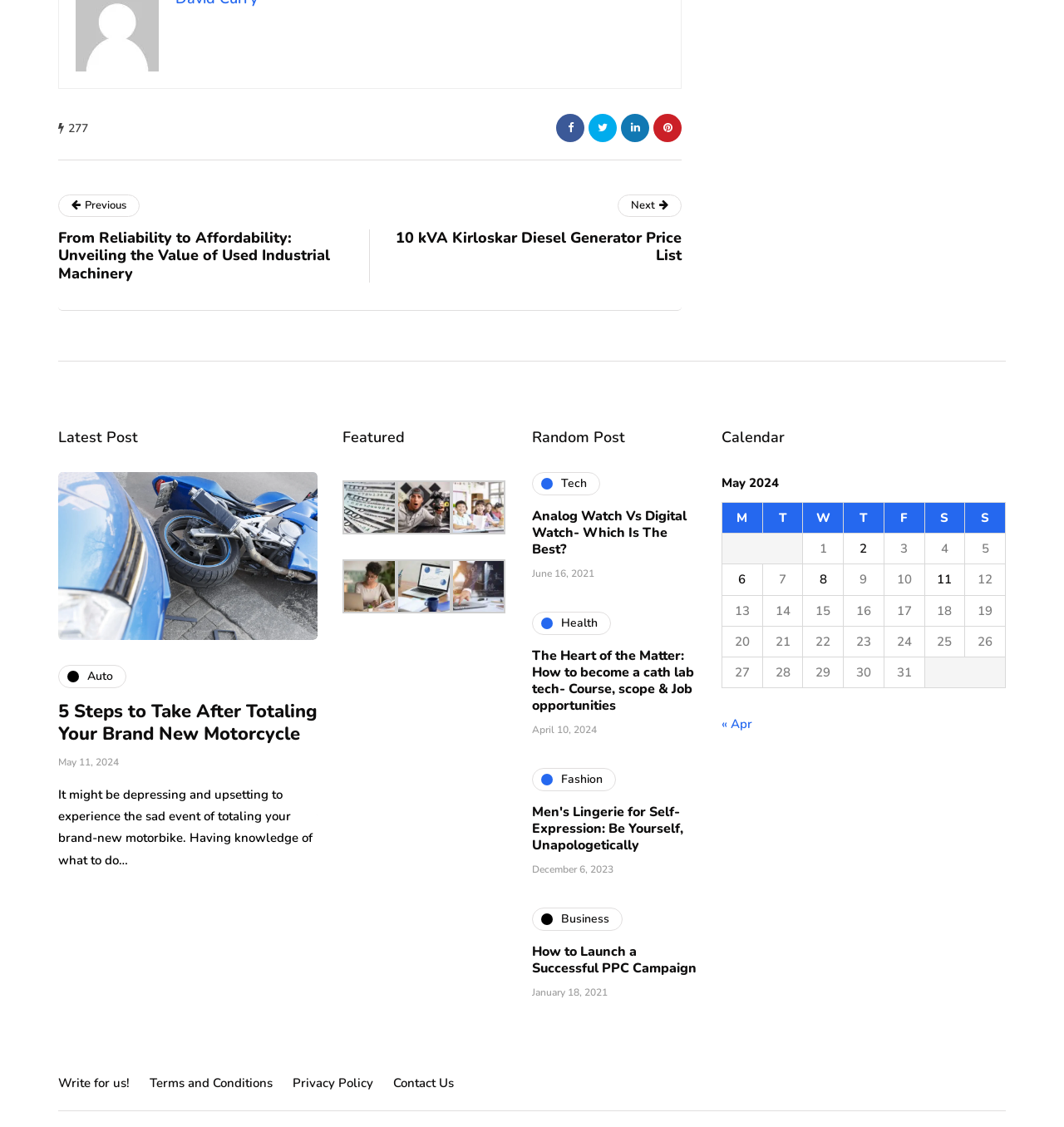Carefully observe the image and respond to the question with a detailed answer:
How many columns are there in the calendar table for May 2024?

In the calendar table for May 2024, there are six columns, each represented by a columnheader element, which are 'M', 'T', 'W', 'T', 'F', and 'S'.